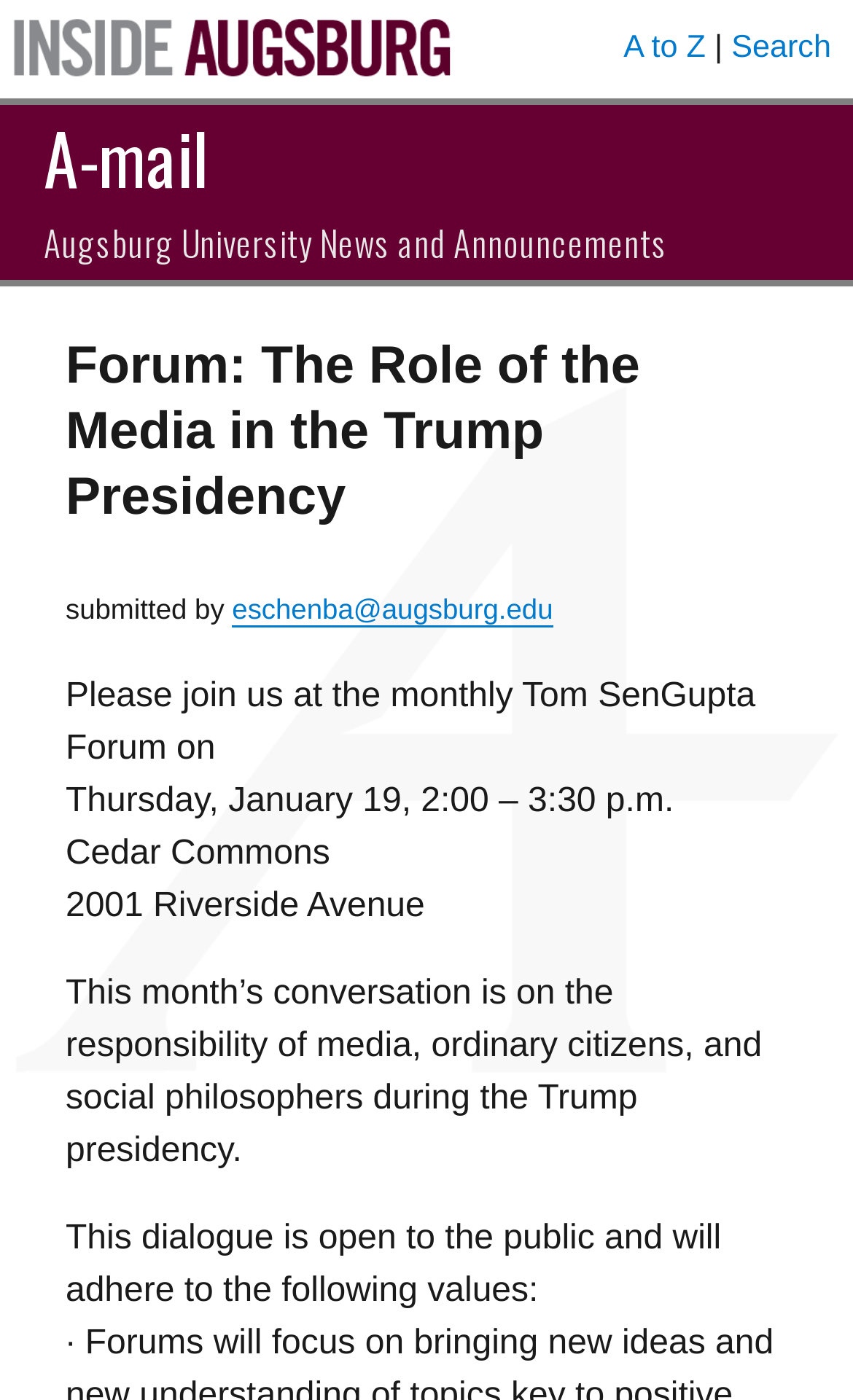What is the date of the event?
Answer the question with a thorough and detailed explanation.

The event date is January 19, as indicated by the text 'Thursday, January 19, 2:00 – 3:30 p.m.'.